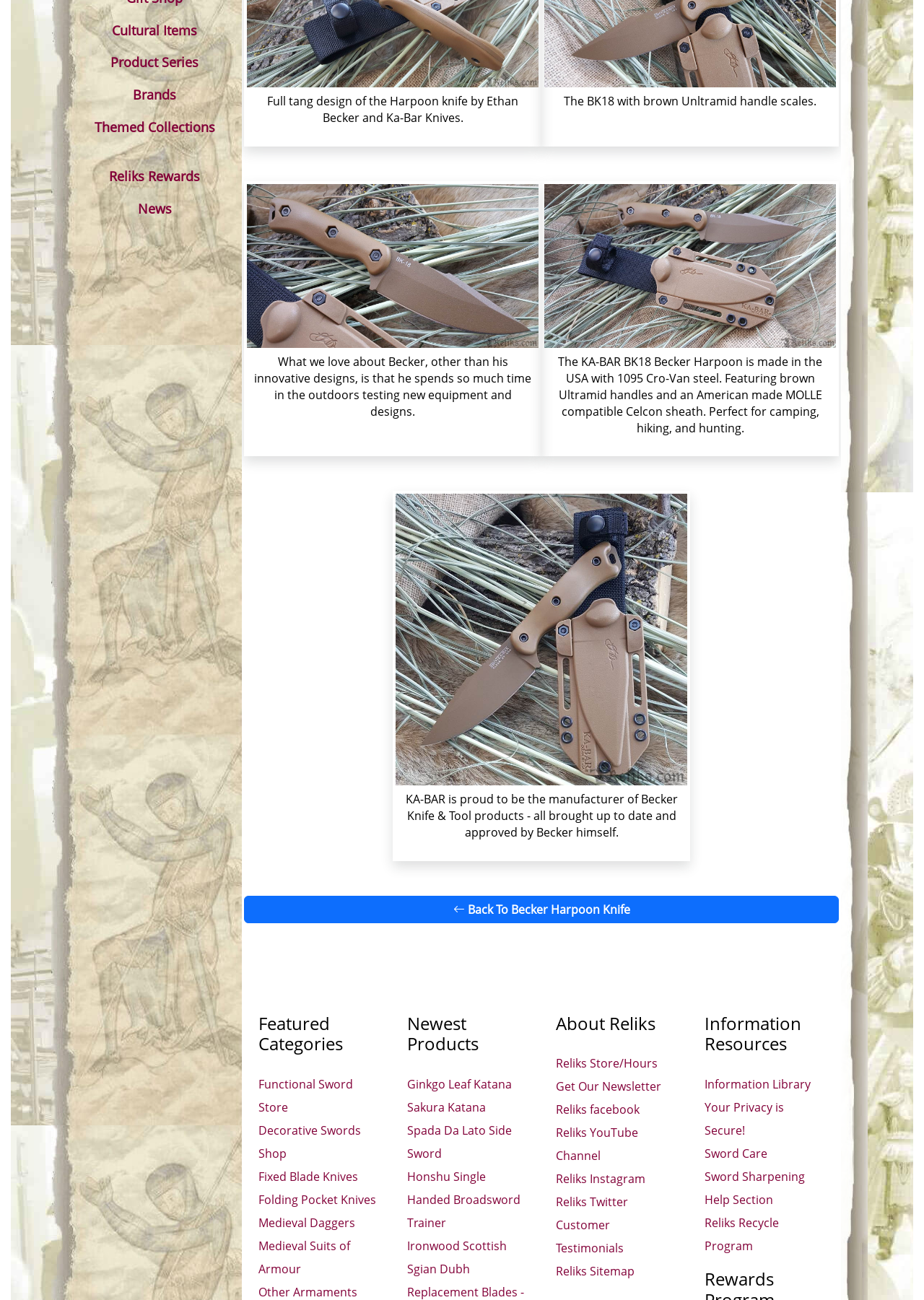Find the bounding box of the web element that fits this description: "Decorative Swords Shop".

[0.28, 0.863, 0.391, 0.893]